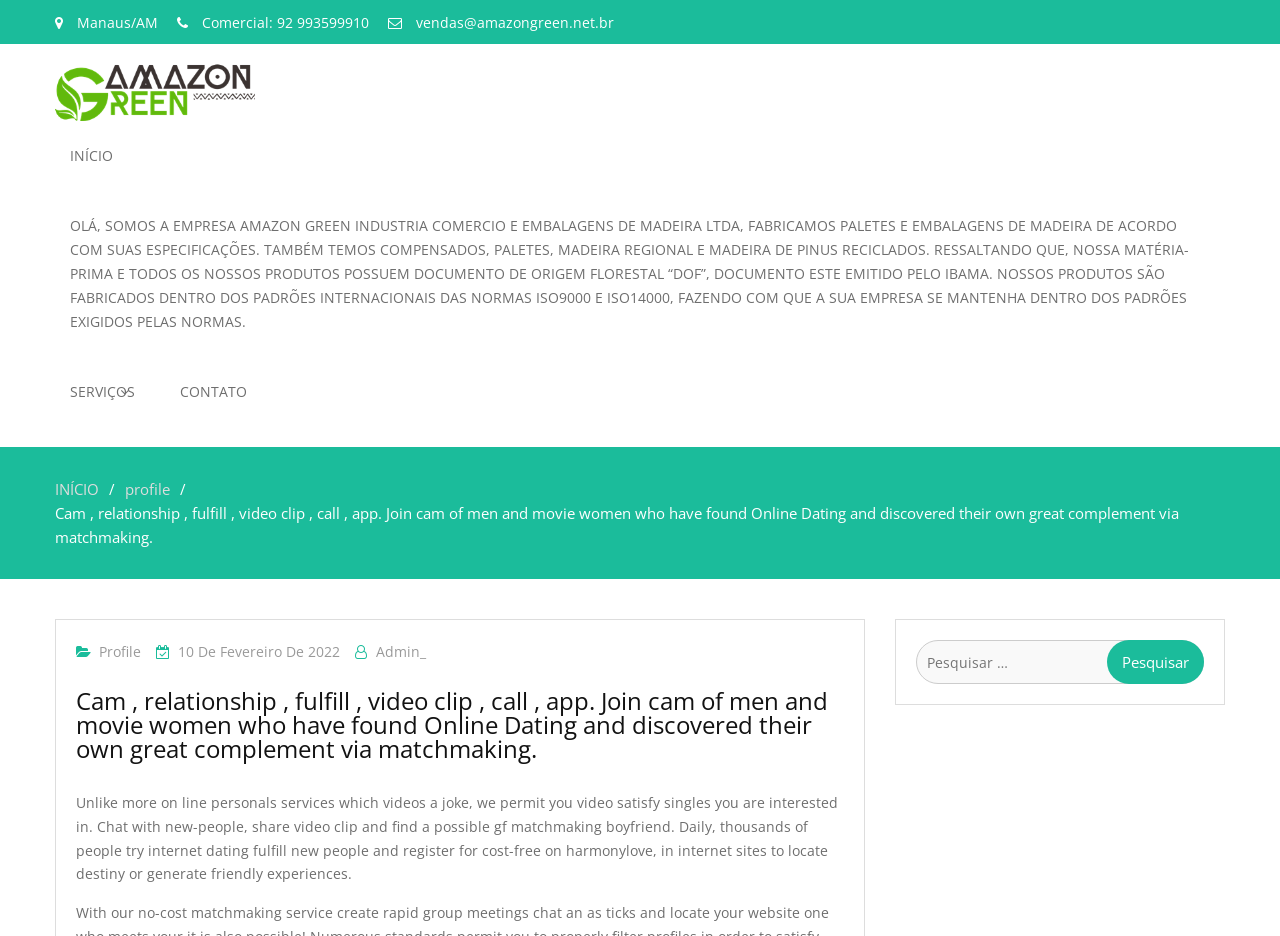Please give the bounding box coordinates of the area that should be clicked to fulfill the following instruction: "Search for something". The coordinates should be in the format of four float numbers from 0 to 1, i.e., [left, top, right, bottom].

[0.716, 0.684, 0.941, 0.731]